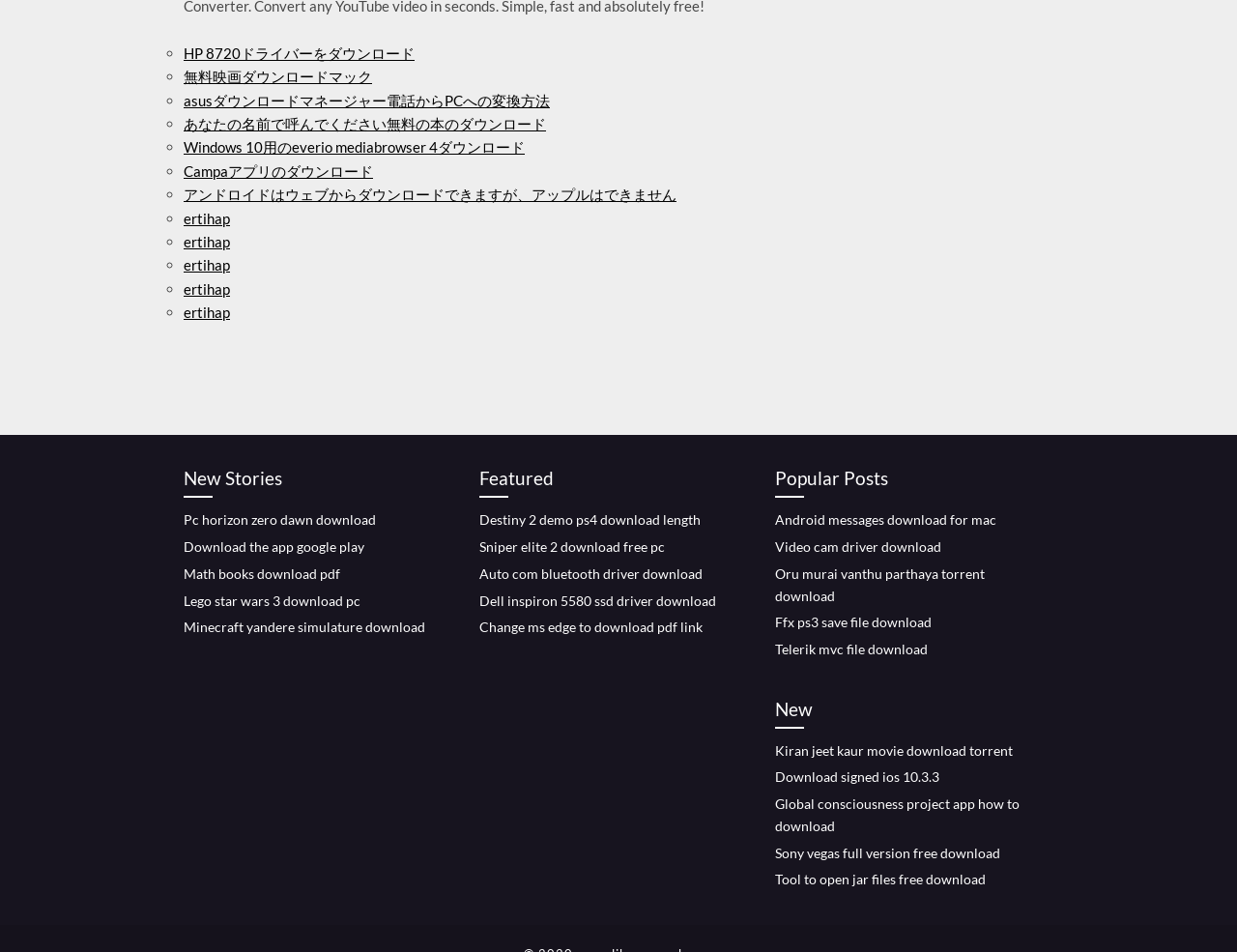Based on the image, please respond to the question with as much detail as possible:
What type of file is mentioned in the link 'Math books download pdf'?

The link 'Math books download pdf' explicitly mentions that the file type being downloaded is a PDF, which is a common file format for digital documents and e-books.